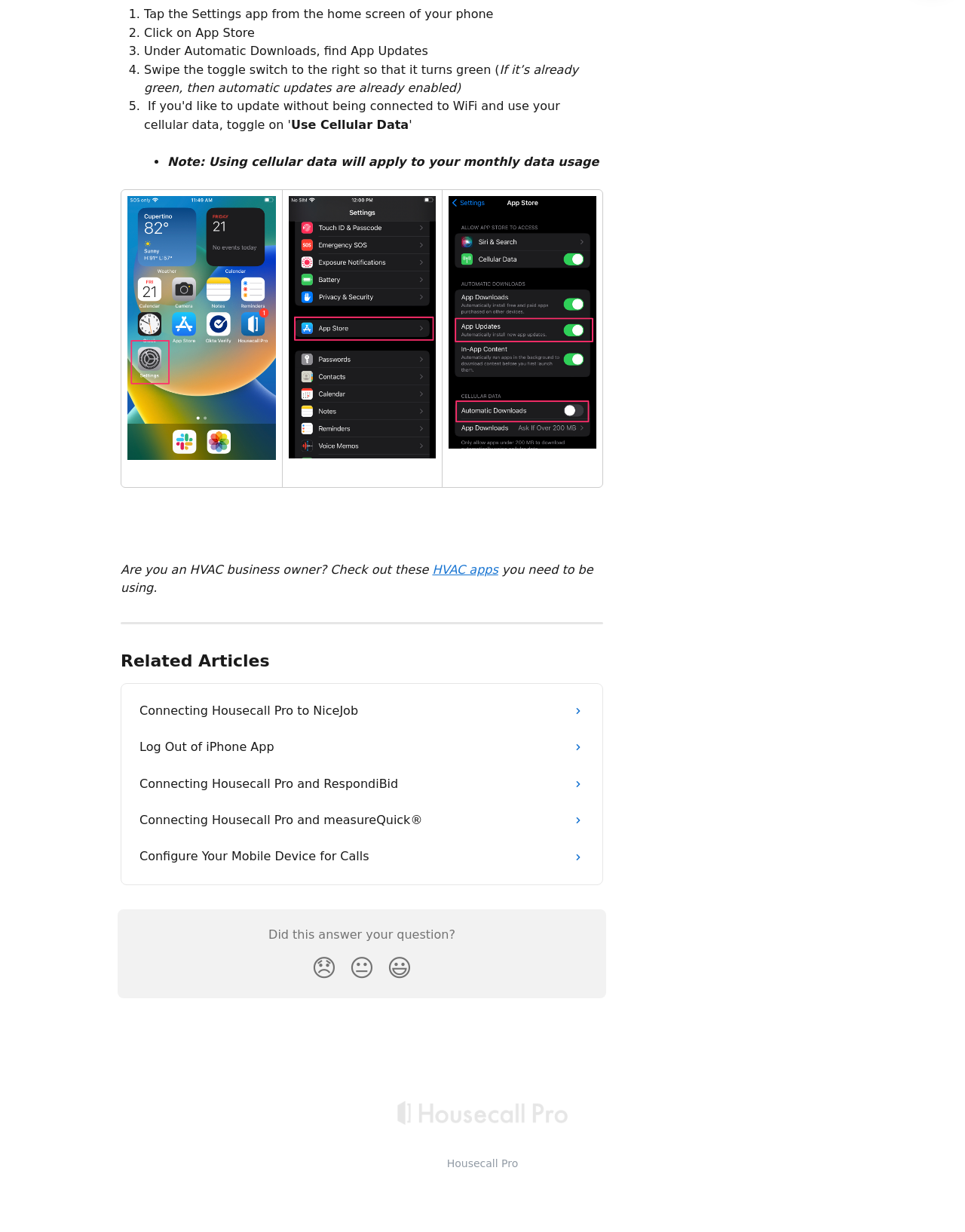Identify the bounding box coordinates of the area that should be clicked in order to complete the given instruction: "Read the post about GROWTH FACTORS OF ENDOCRINE RESISTANT BREAST CANCER CELLS". The bounding box coordinates should be four float numbers between 0 and 1, i.e., [left, top, right, bottom].

None